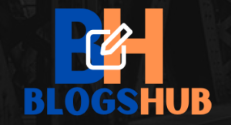Use one word or a short phrase to answer the question provided: 
What symbol overlays the initials 'BH'?

Pencil icon